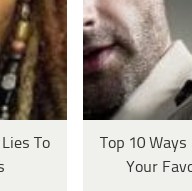Provide a one-word or brief phrase answer to the question:
What is the tone of the headings?

Critical